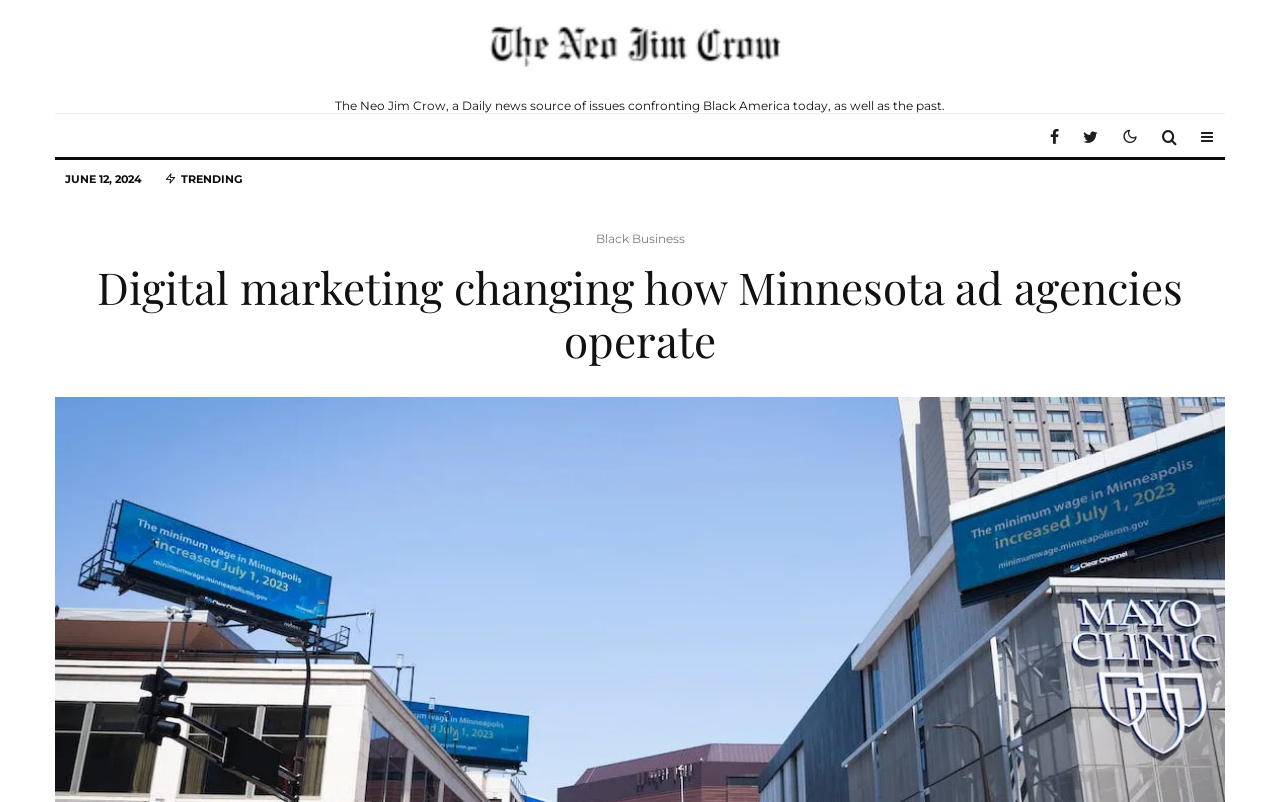What is the label of the input field for email address?
From the image, provide a succinct answer in one word or a short phrase.

Email Address